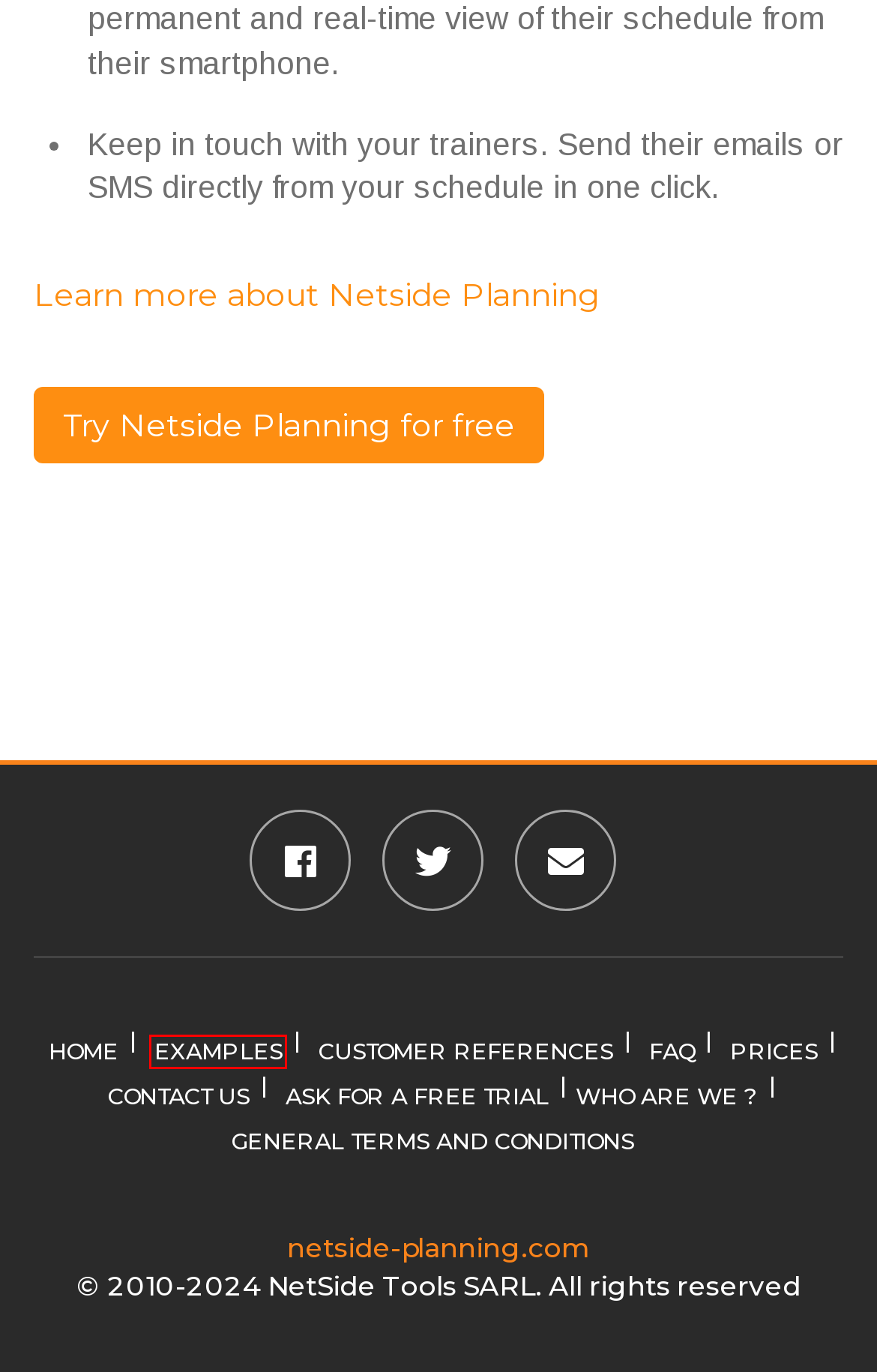A screenshot of a webpage is given with a red bounding box around a UI element. Choose the description that best matches the new webpage shown after clicking the element within the red bounding box. Here are the candidates:
A. Examples of using our planning software | Netside Planning
B. Prices of the software | Netside Planning
C. References and customer testimonials | Netside Planning
D. FAQ on using the scheduling software | Netside Planning
E. Online Employee scheduling software | Netside Planning
F. Using the Mobility pack | Netside Planning
G. Netside Planning - Contact us
H. Who are we ? | Netside Planning

A